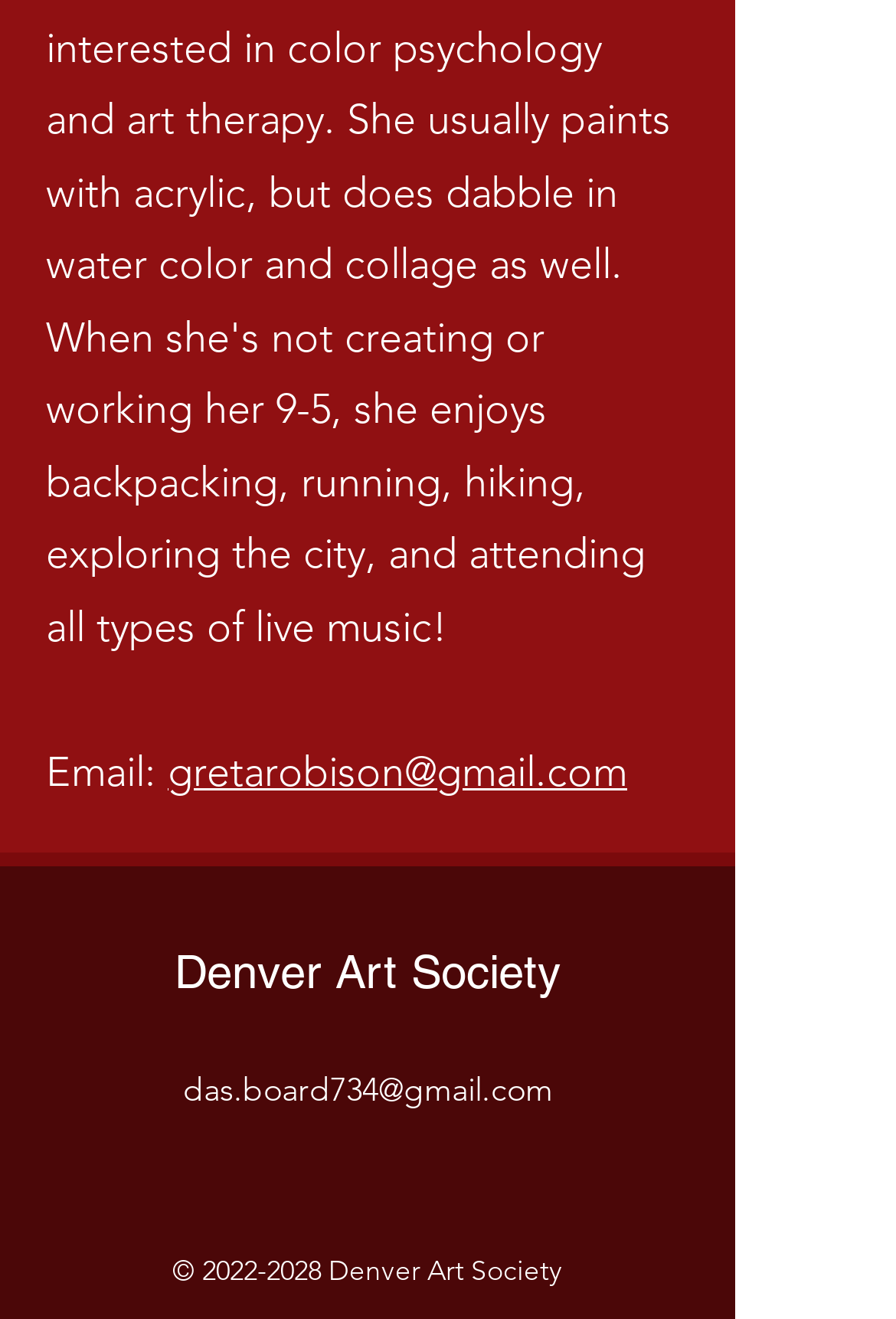Please reply to the following question with a single word or a short phrase:
How many email addresses are listed on the webpage?

2